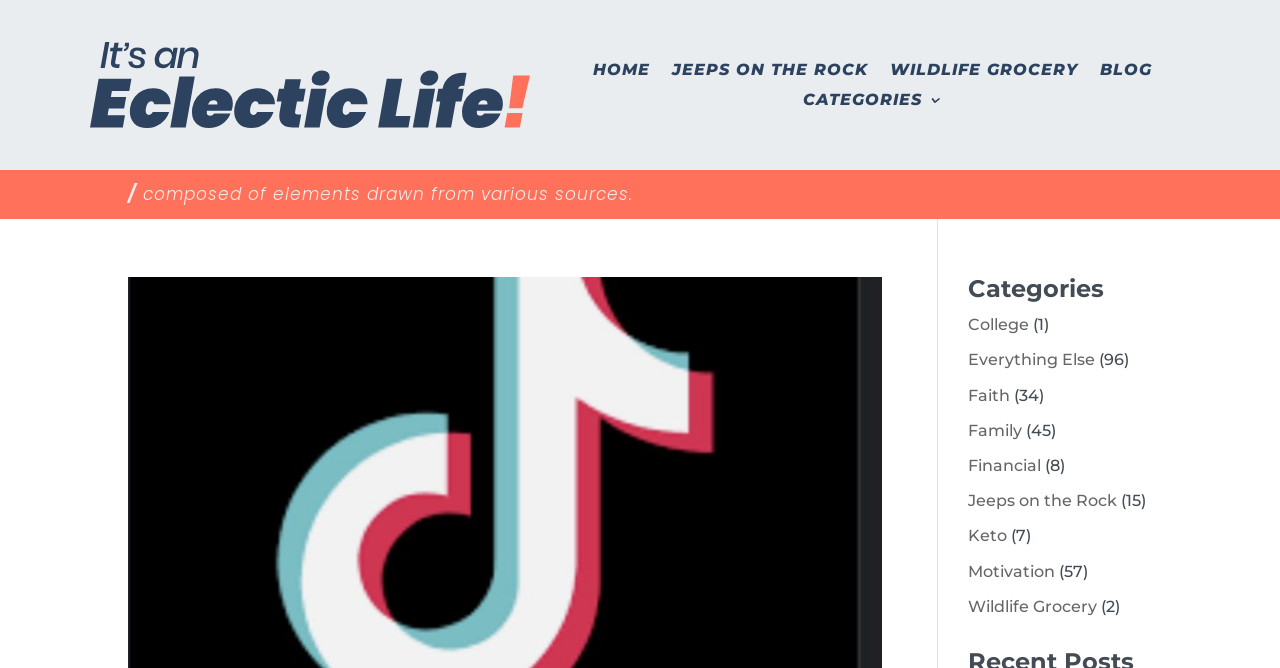Please respond in a single word or phrase: 
What is the first category listed?

College